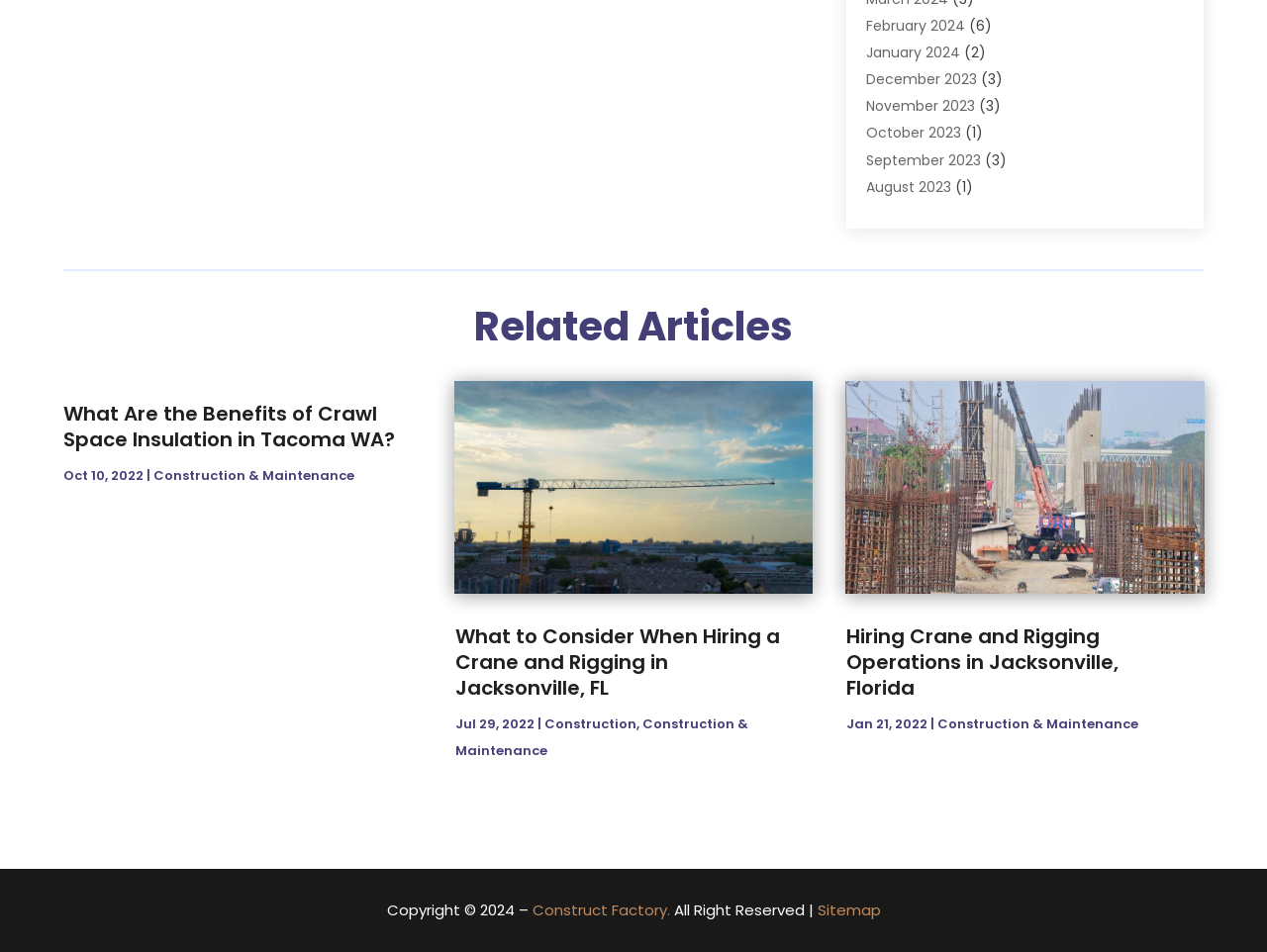Provide a brief response using a word or short phrase to this question:
Is there a link to a general contractor on this webpage?

Yes